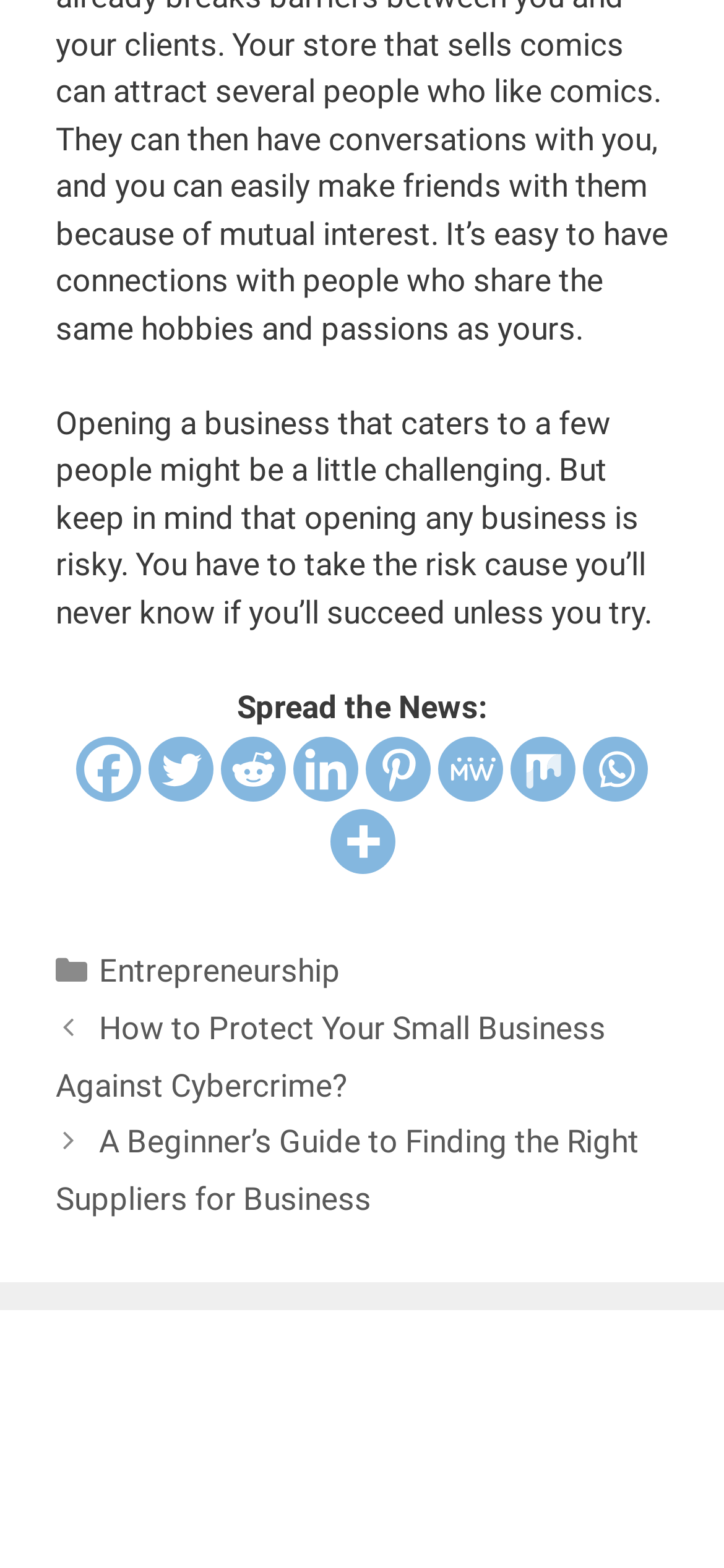Find the bounding box coordinates of the area that needs to be clicked in order to achieve the following instruction: "Read the post about protecting small business from cybercrime". The coordinates should be specified as four float numbers between 0 and 1, i.e., [left, top, right, bottom].

[0.077, 0.644, 0.836, 0.704]